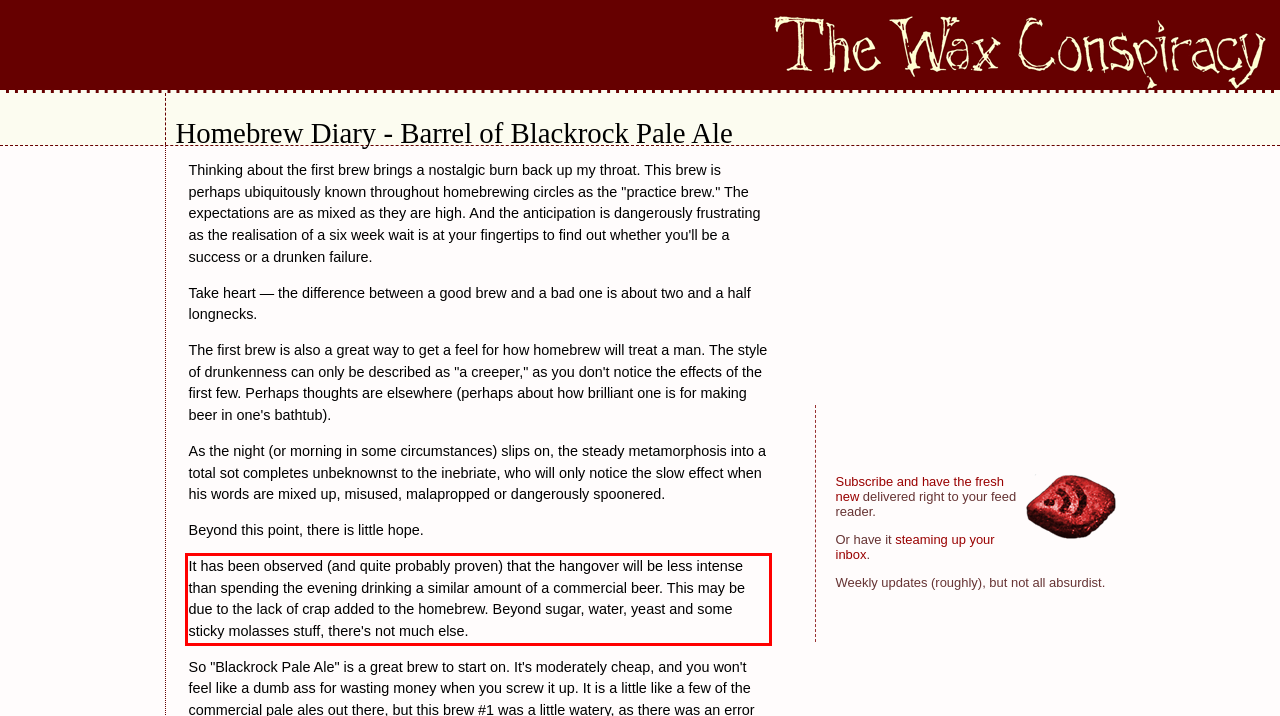You have a screenshot of a webpage with a UI element highlighted by a red bounding box. Use OCR to obtain the text within this highlighted area.

It has been observed (and quite probably proven) that the hangover will be less intense than spending the evening drinking a similar amount of a commercial beer. This may be due to the lack of crap added to the homebrew. Beyond sugar, water, yeast and some sticky molasses stuff, there's not much else.